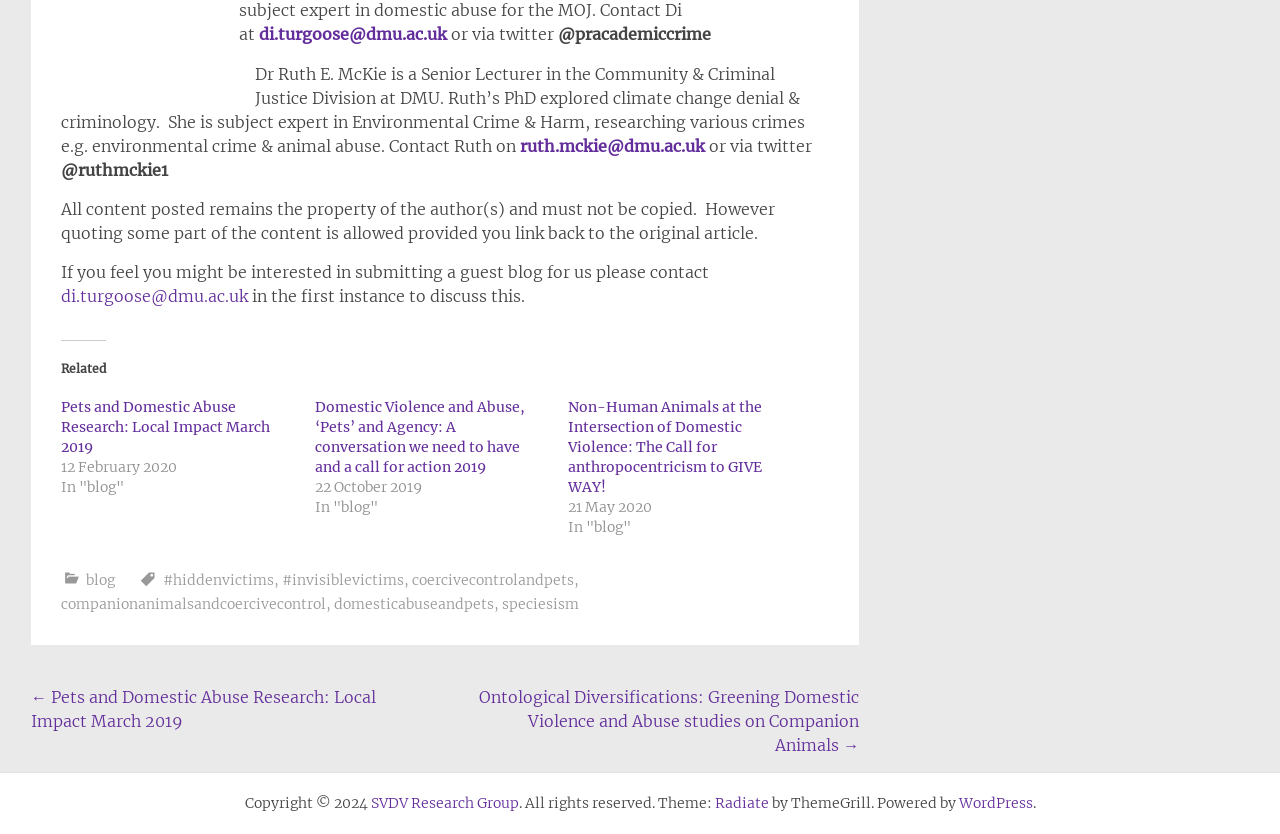Identify the bounding box coordinates of the element to click to follow this instruction: 'Go to Halaman Utama'. Ensure the coordinates are four float values between 0 and 1, provided as [left, top, right, bottom].

None